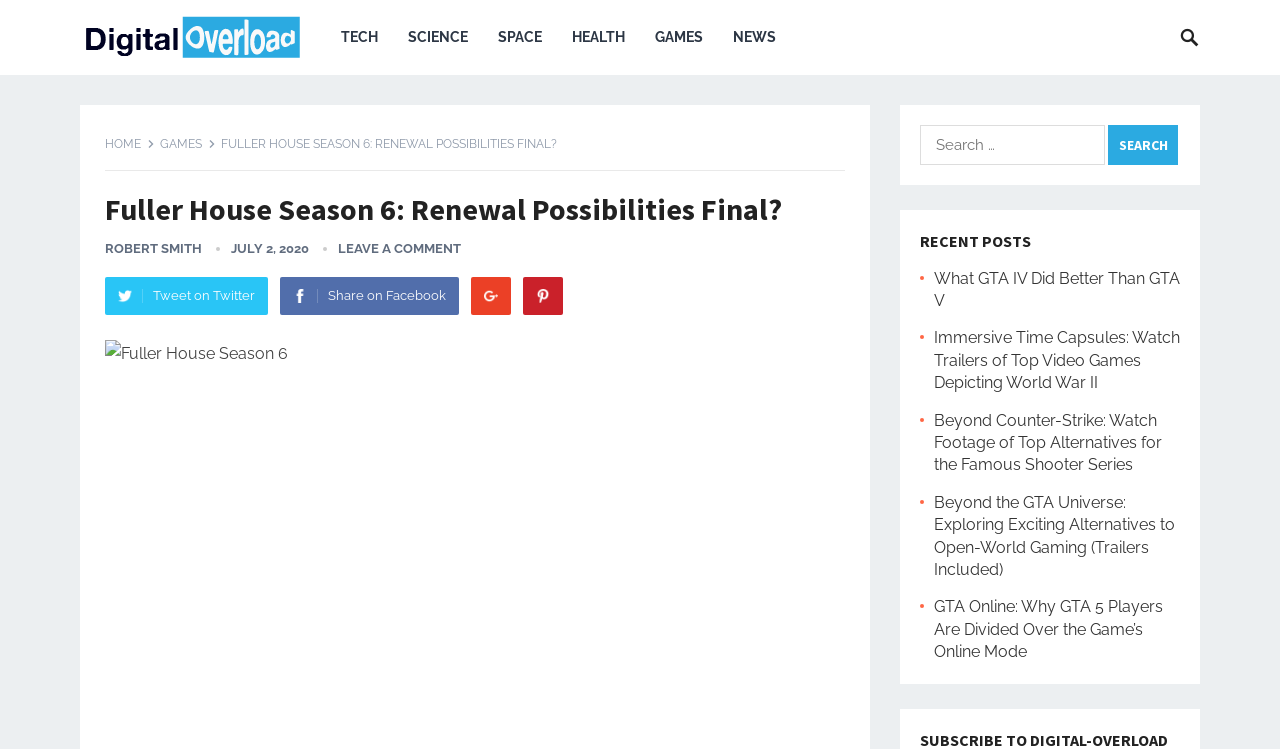Please determine the bounding box of the UI element that matches this description: Robert Smith. The coordinates should be given as (top-left x, top-left y, bottom-right x, bottom-right y), with all values between 0 and 1.

[0.082, 0.322, 0.158, 0.342]